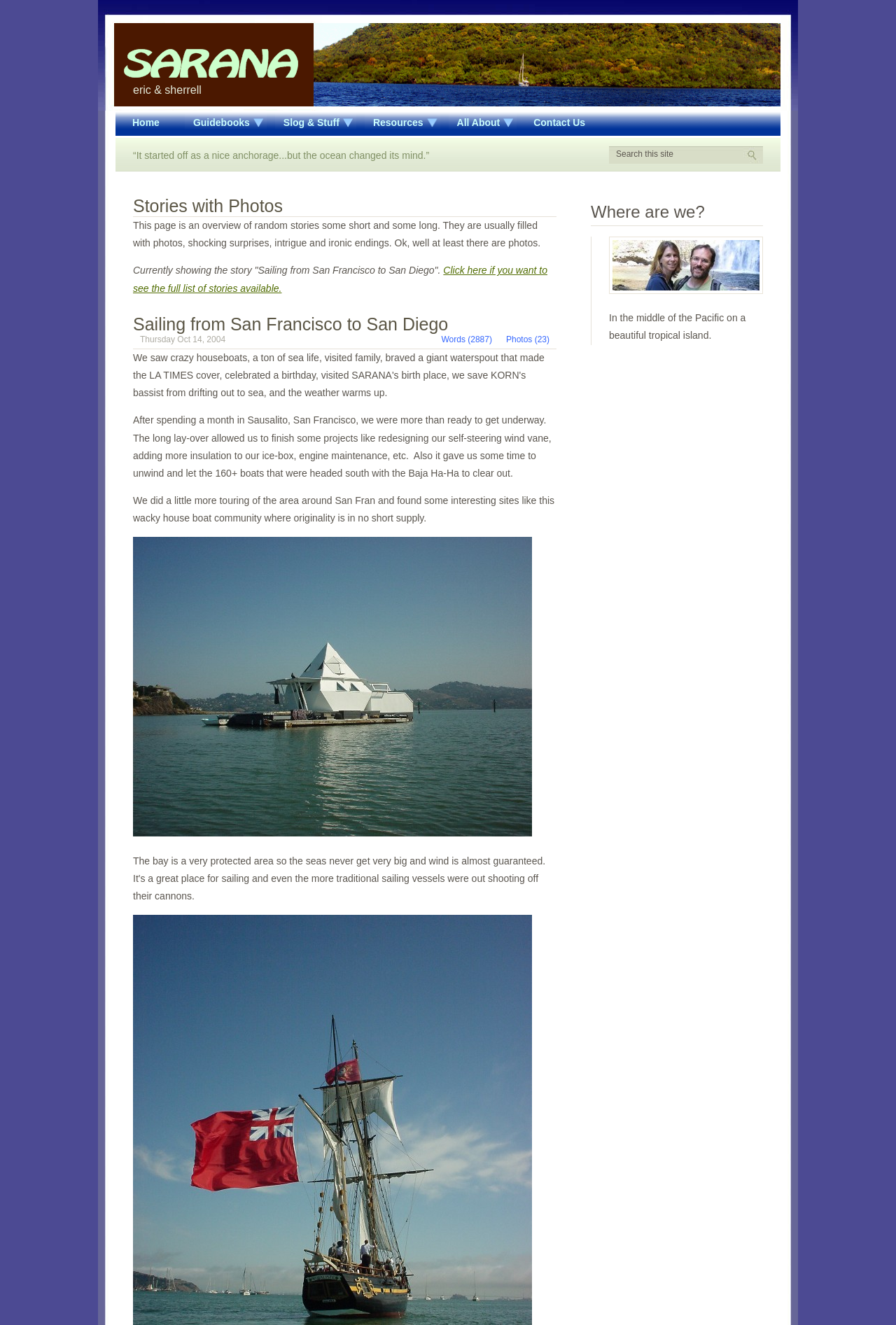Please find and report the bounding box coordinates of the element to click in order to perform the following action: "Click on 'Contact Us'". The coordinates should be expressed as four float numbers between 0 and 1, in the format [left, top, right, bottom].

[0.577, 0.084, 0.672, 0.102]